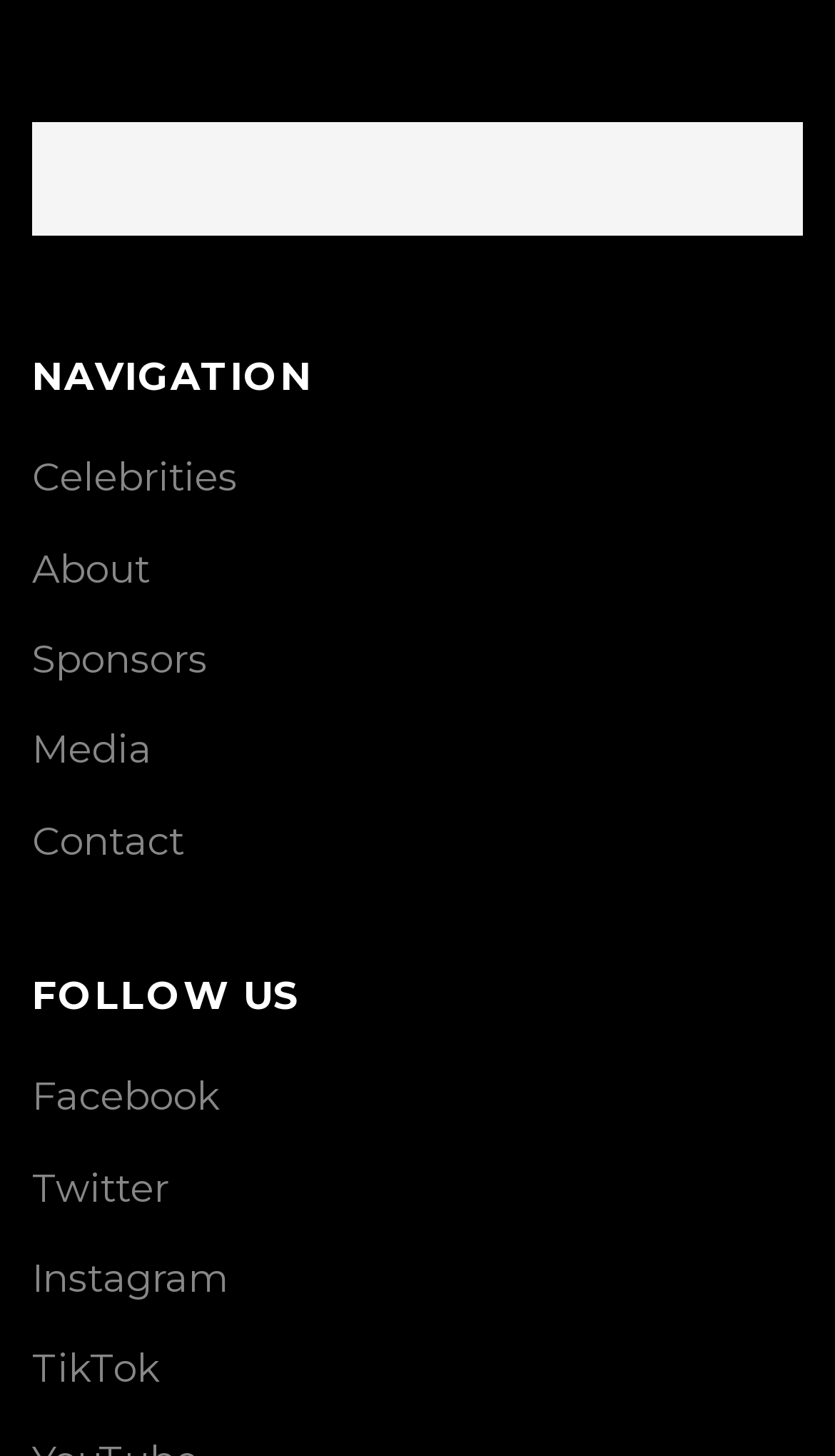How many social media platforms are listed?
Based on the screenshot, give a detailed explanation to answer the question.

There are four social media platforms listed on the webpage, which are Facebook, Twitter, Instagram, and TikTok, and they can be found under the 'FOLLOW US' heading.